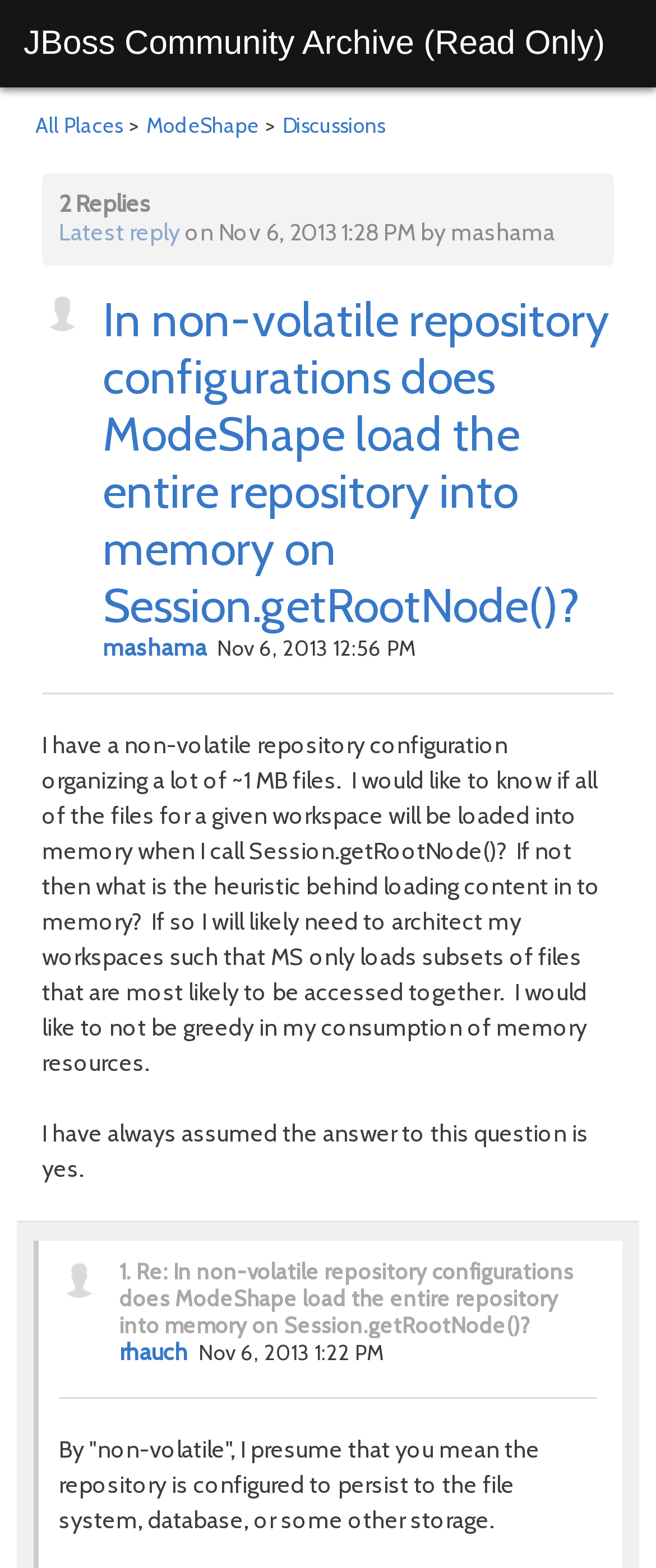Locate the bounding box coordinates of the area where you should click to accomplish the instruction: "Click on the 'All Places' link".

[0.051, 0.072, 0.19, 0.088]